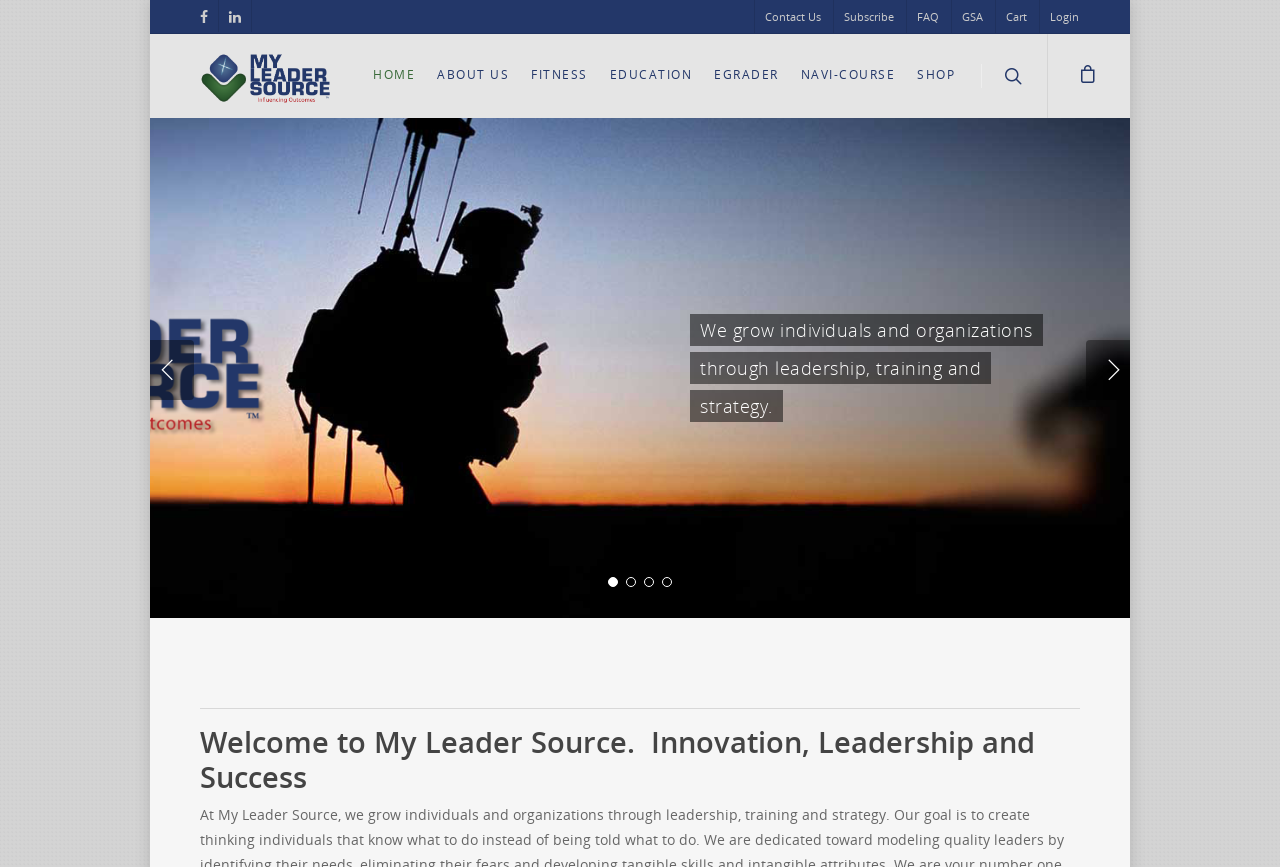Explain in detail what is displayed on the webpage.

The webpage is titled "My Leader Source – Innovation – Leadership – Success". At the top, there are several links aligned horizontally, including social media icons, "Contact Us", "Subscribe", "FAQ", "GSA", "Cart", and "Login". Below these links, there is a logo of "My Leader Source" accompanied by a link with the same name.

The main navigation menu is located below the logo, consisting of links to "HOME", "ABOUT US", "FITNESS", "EDUCATION", "EGRADER", "NAVI-COURSE", and "SHOP". These links are also aligned horizontally.

On the right side of the page, there is a small icon and a link with no text. Below this, there are two short paragraphs of text, stating "We grow individuals and organizations through leadership, training and strategy." These paragraphs are centered on the page.

At the bottom of the page, there are two links with icons and numbers, possibly indicating pagination. Above these links, there is a heading that welcomes users to "My Leader Source" and mentions "Innovation, Leadership and Success".